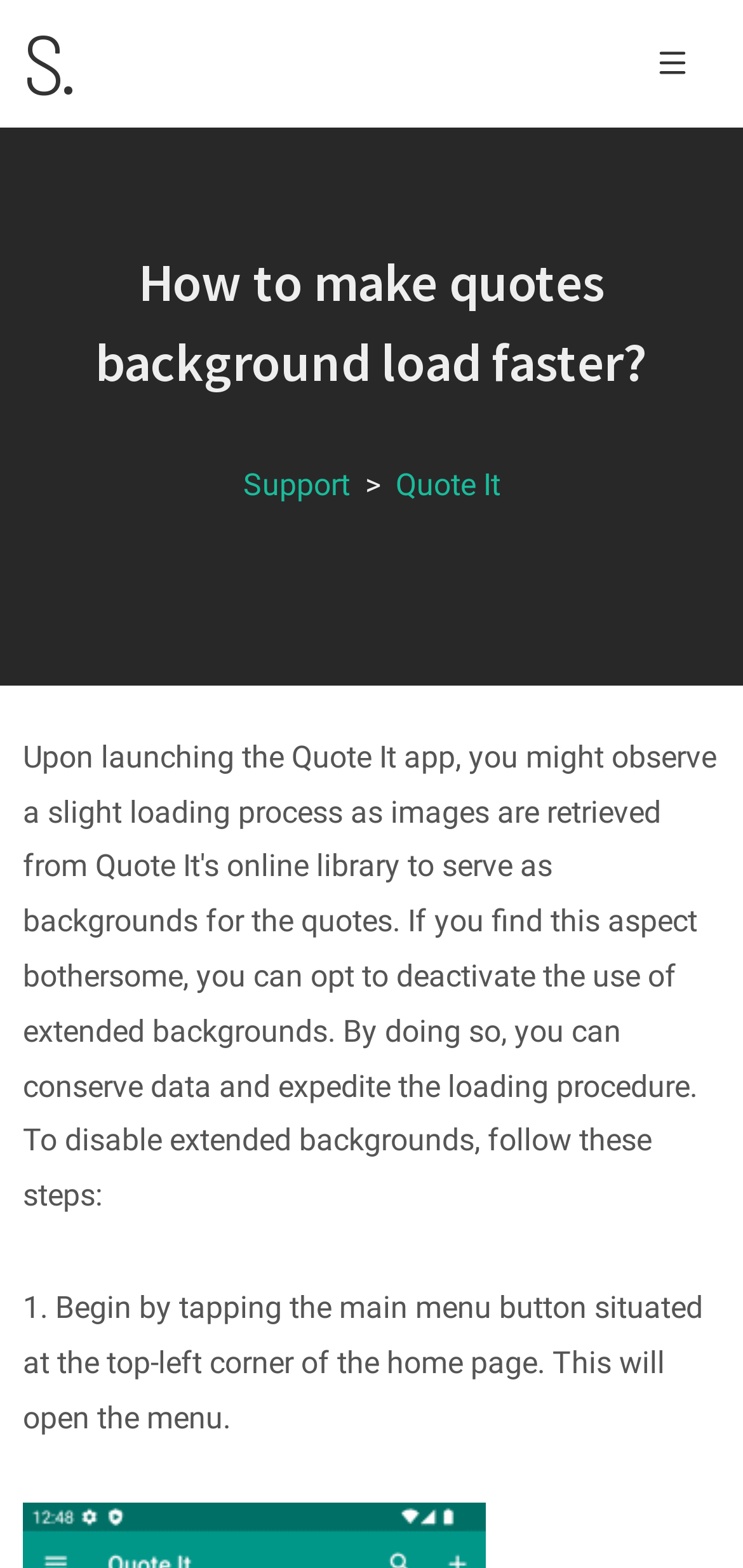What is the position of the image on the webpage?
Please provide a comprehensive answer based on the information in the image.

The image is located at the top-right corner of the webpage, with its bounding box coordinates being [0.867, 0.022, 0.944, 0.058], indicating its position relative to the other elements on the webpage.